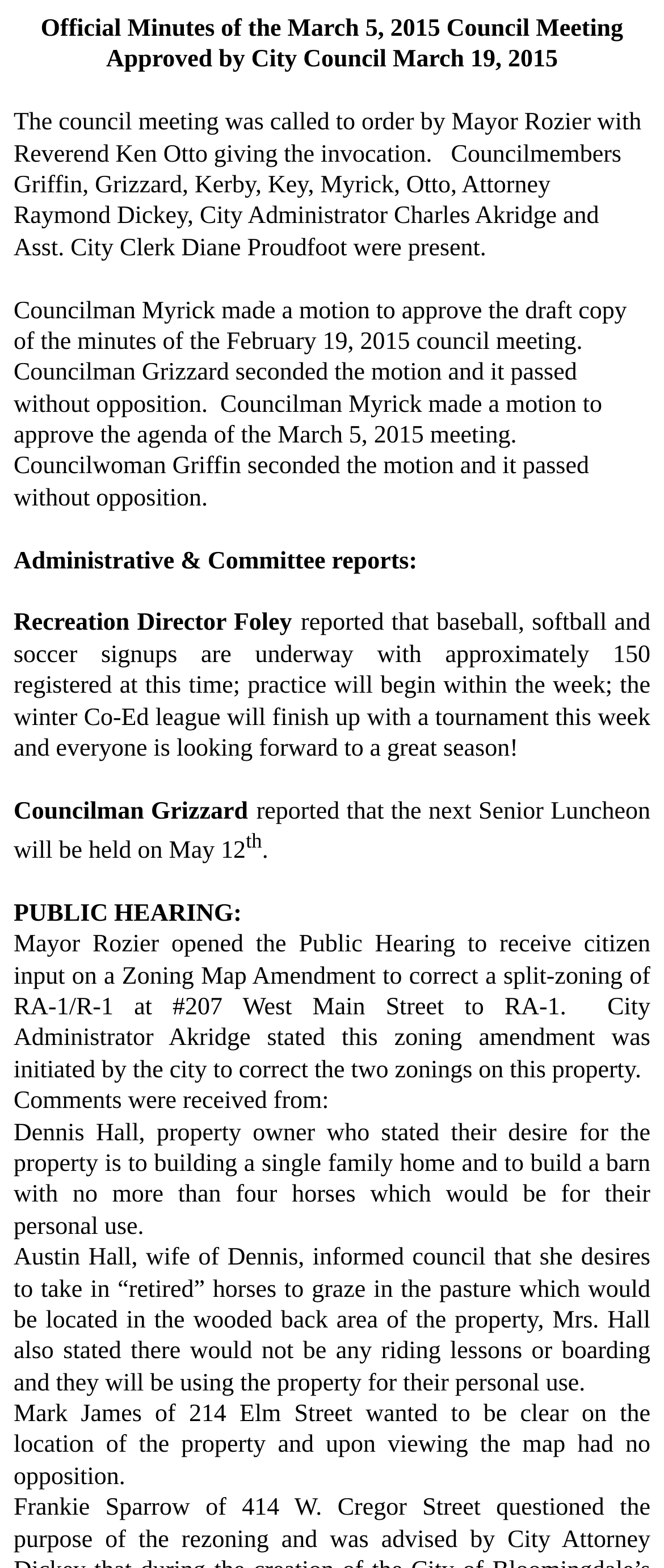Please answer the following question using a single word or phrase: 
What is the date of the council meeting?

March 5, 2015